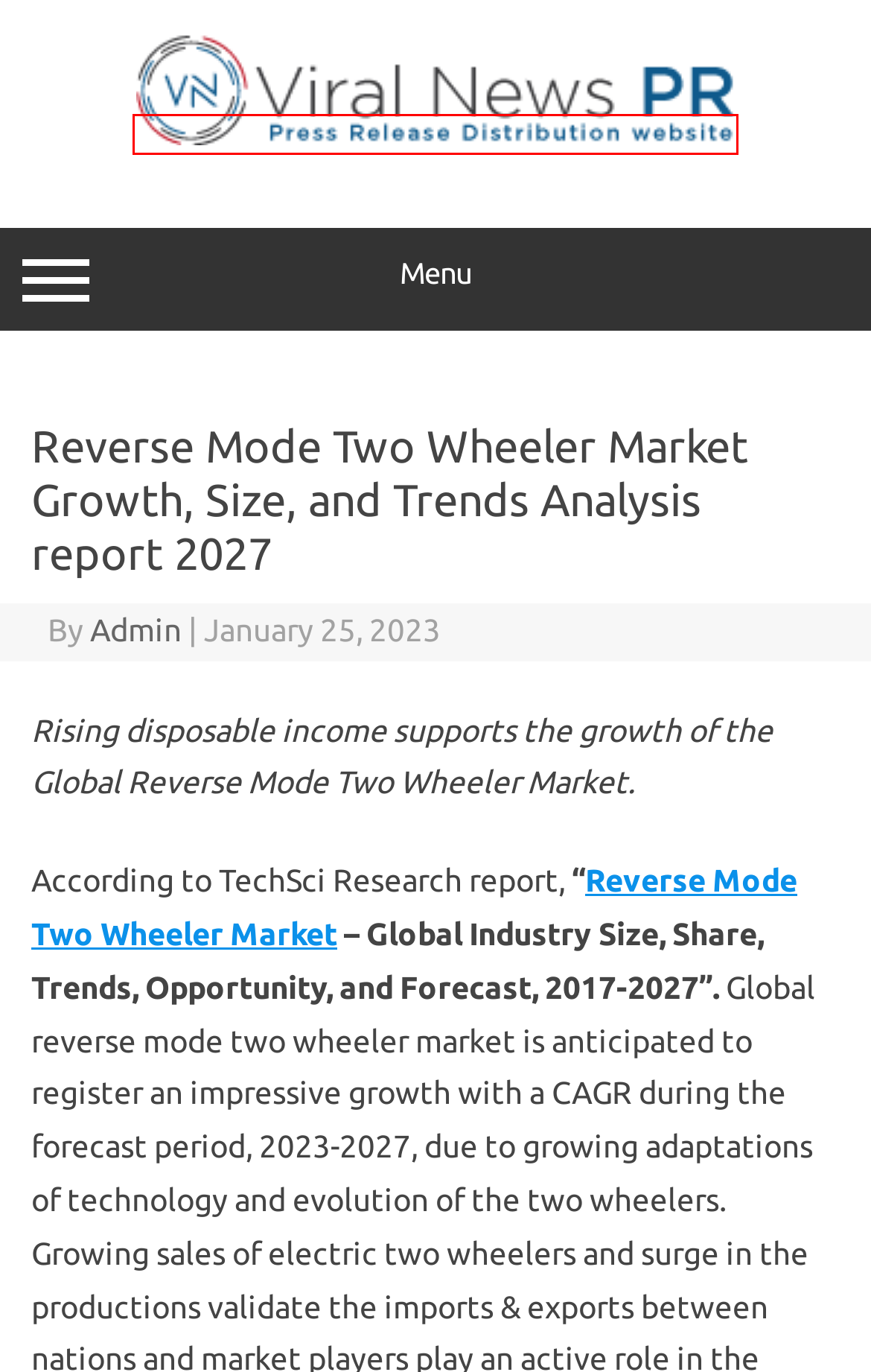You are given a screenshot of a webpage with a red rectangle bounding box. Choose the best webpage description that matches the new webpage after clicking the element in the bounding box. Here are the candidates:
A. Admin, Author at Viral News PR
B. Consumer Goods - Viral News PR
C. Isoprene Market Surge 5.37% CAGR by 2028 - USD 4628.43M Valuation
D. Viral News PR - Press Release Distribution website
E. Saudi Arabia Industrial Rubber Market Projection Growth, Share, Outlook - USD 207.23M
F. Sample Report| techsciresearch
G. Chemical - Viral News PR
H. Reverse Mode Two Wheeler Market Might Flourish Due To Advancing Technology

D